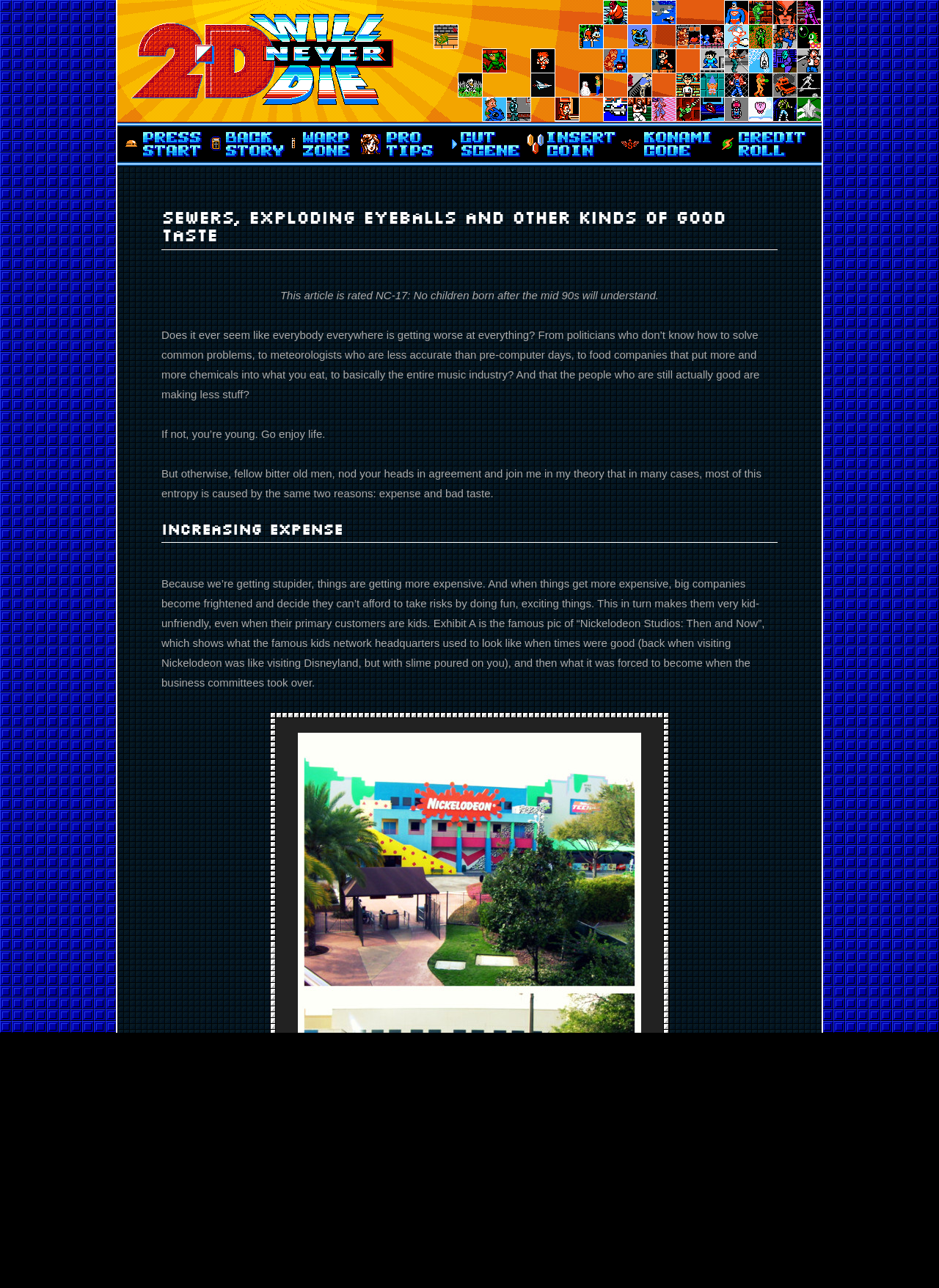Please locate the bounding box coordinates of the region I need to click to follow this instruction: "Click on the 'About' link".

[0.787, 0.102, 0.859, 0.122]